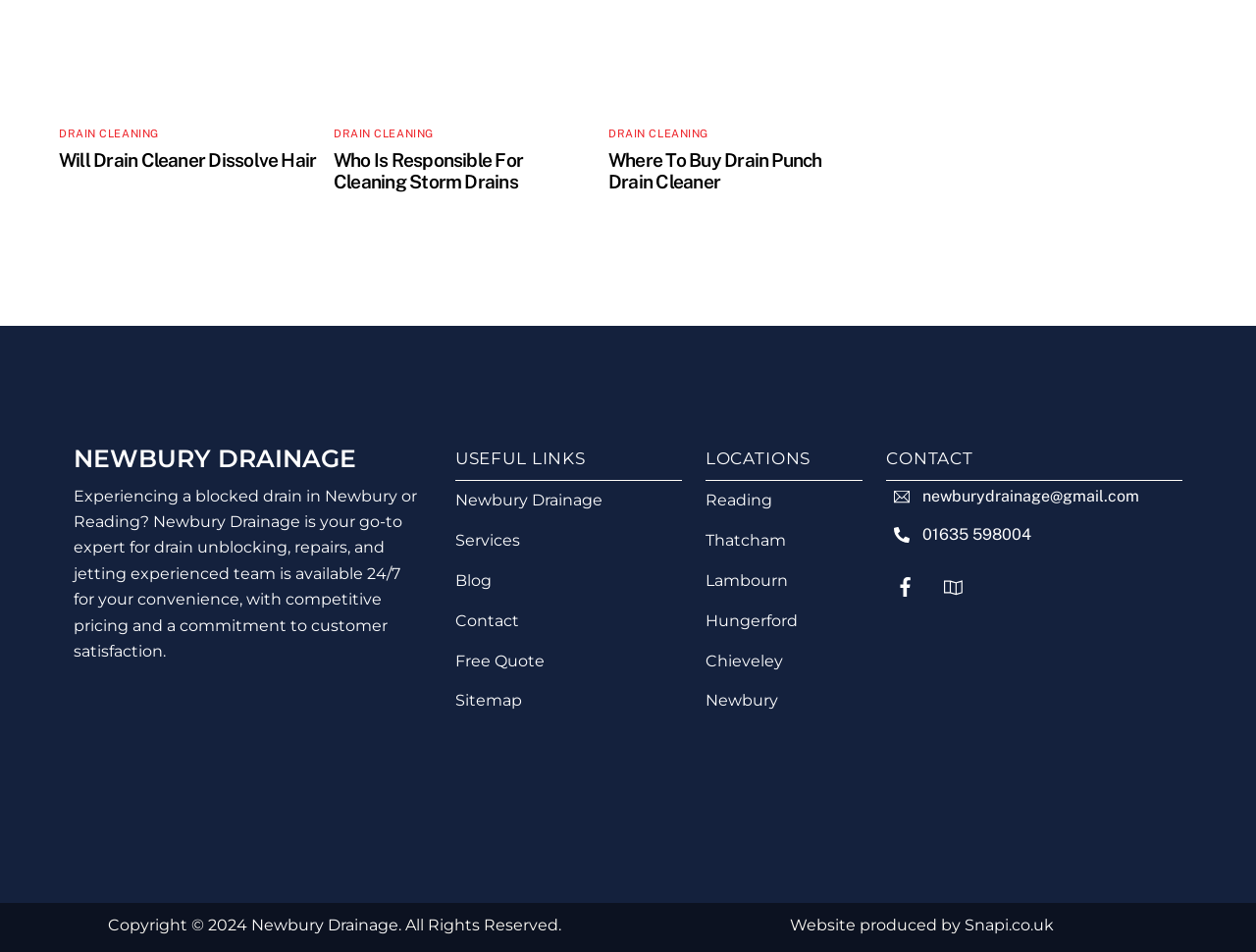Based on the element description Will Drain Cleaner Dissolve Hair, identify the bounding box coordinates for the UI element. The coordinates should be in the format (top-left x, top-left y, bottom-right x, bottom-right y) and within the 0 to 1 range.

[0.047, 0.156, 0.252, 0.179]